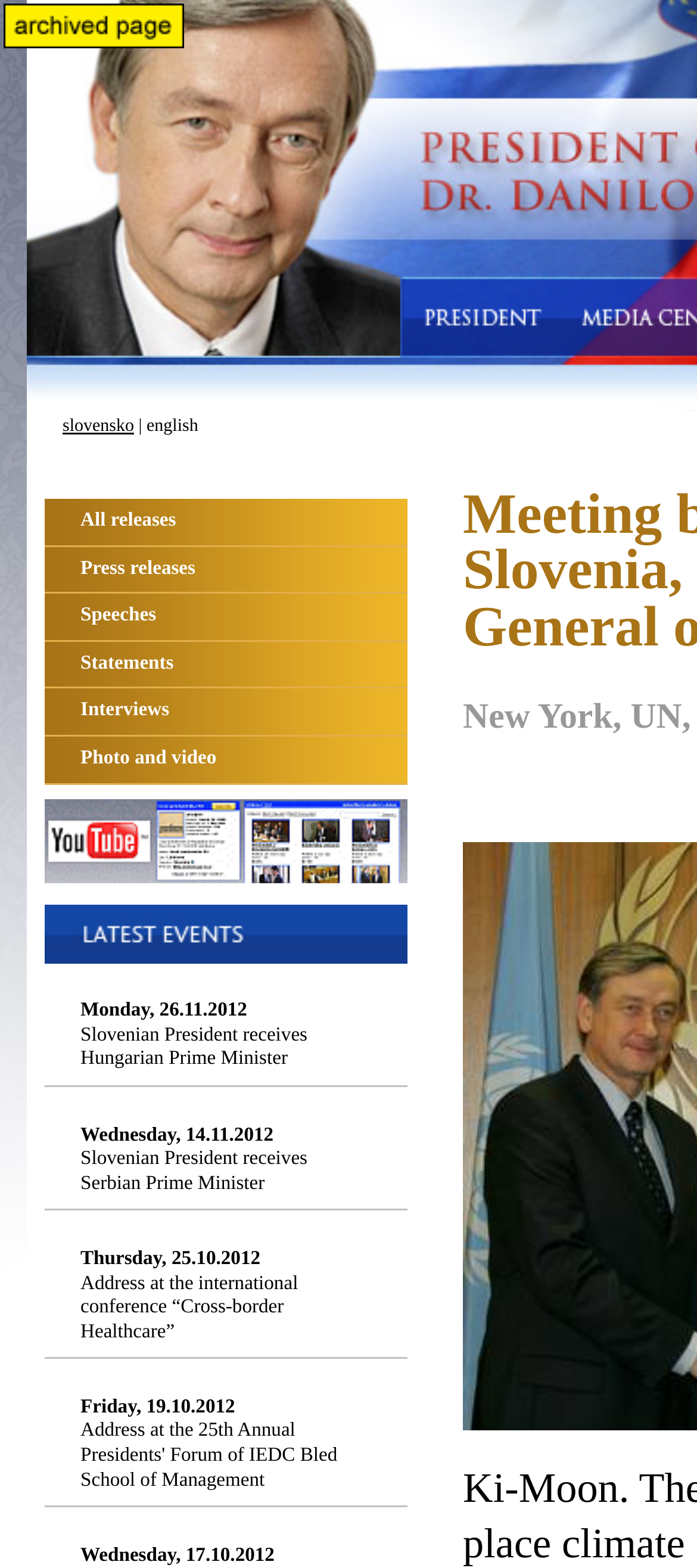Pinpoint the bounding box coordinates of the clickable area needed to execute the instruction: "Click the link to the President's homepage". The coordinates should be specified as four float numbers between 0 and 1, i.e., [left, top, right, bottom].

[0.574, 0.21, 0.805, 0.227]